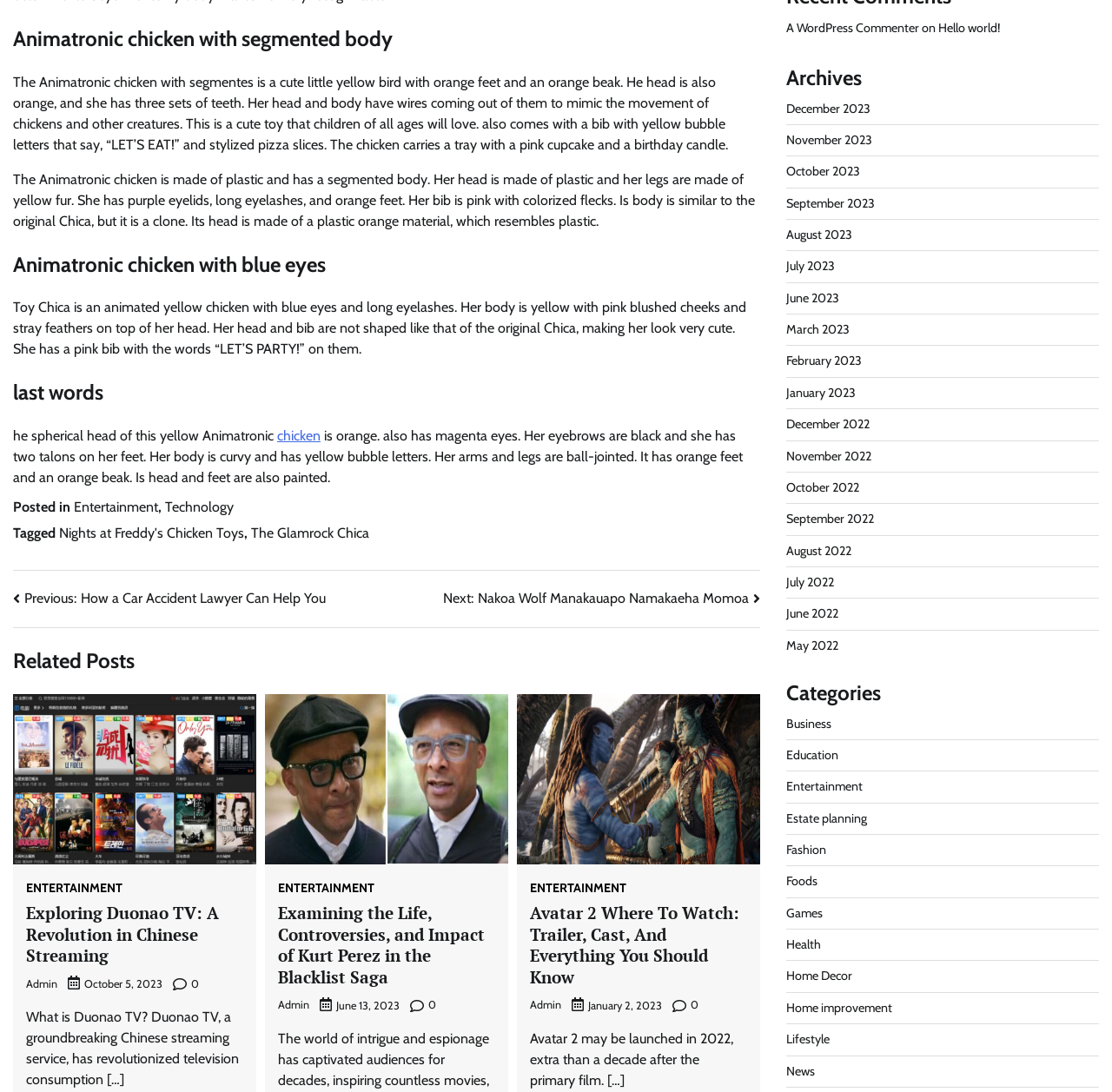Find the bounding box coordinates for the HTML element described as: "March 2023". The coordinates should consist of four float values between 0 and 1, i.e., [left, top, right, bottom].

[0.707, 0.294, 0.764, 0.309]